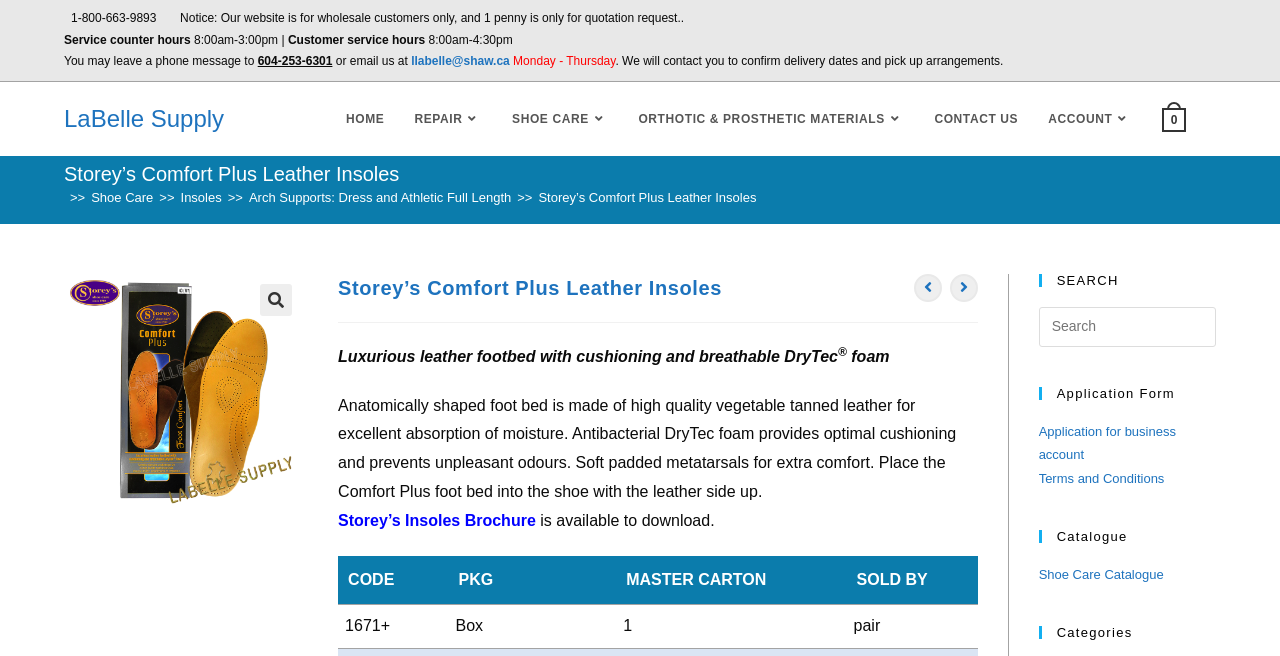Identify the bounding box coordinates necessary to click and complete the given instruction: "Search this website".

[0.811, 0.468, 0.95, 0.529]